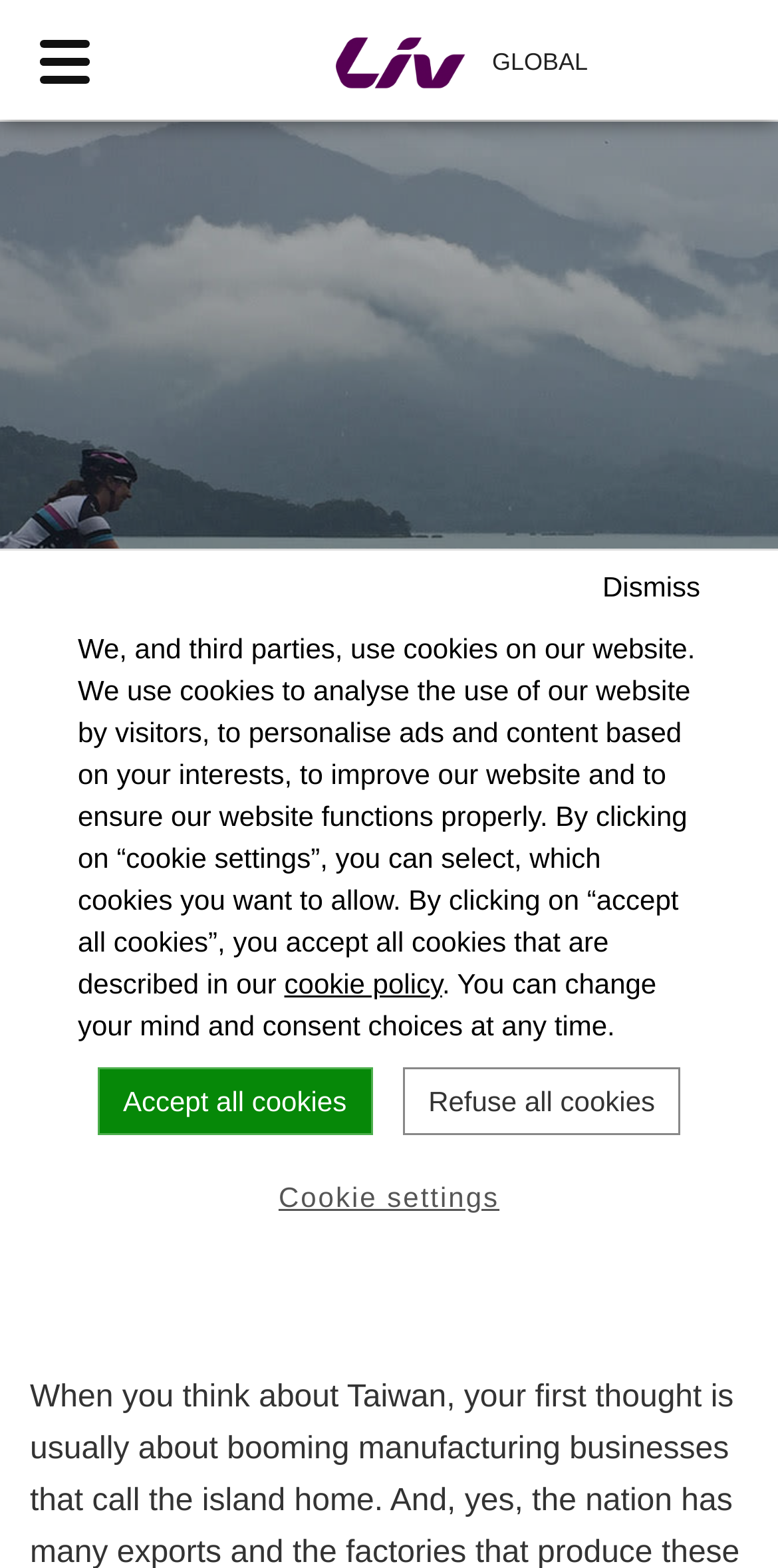Please answer the following question using a single word or phrase: 
Is there a menu on the webpage?

Yes